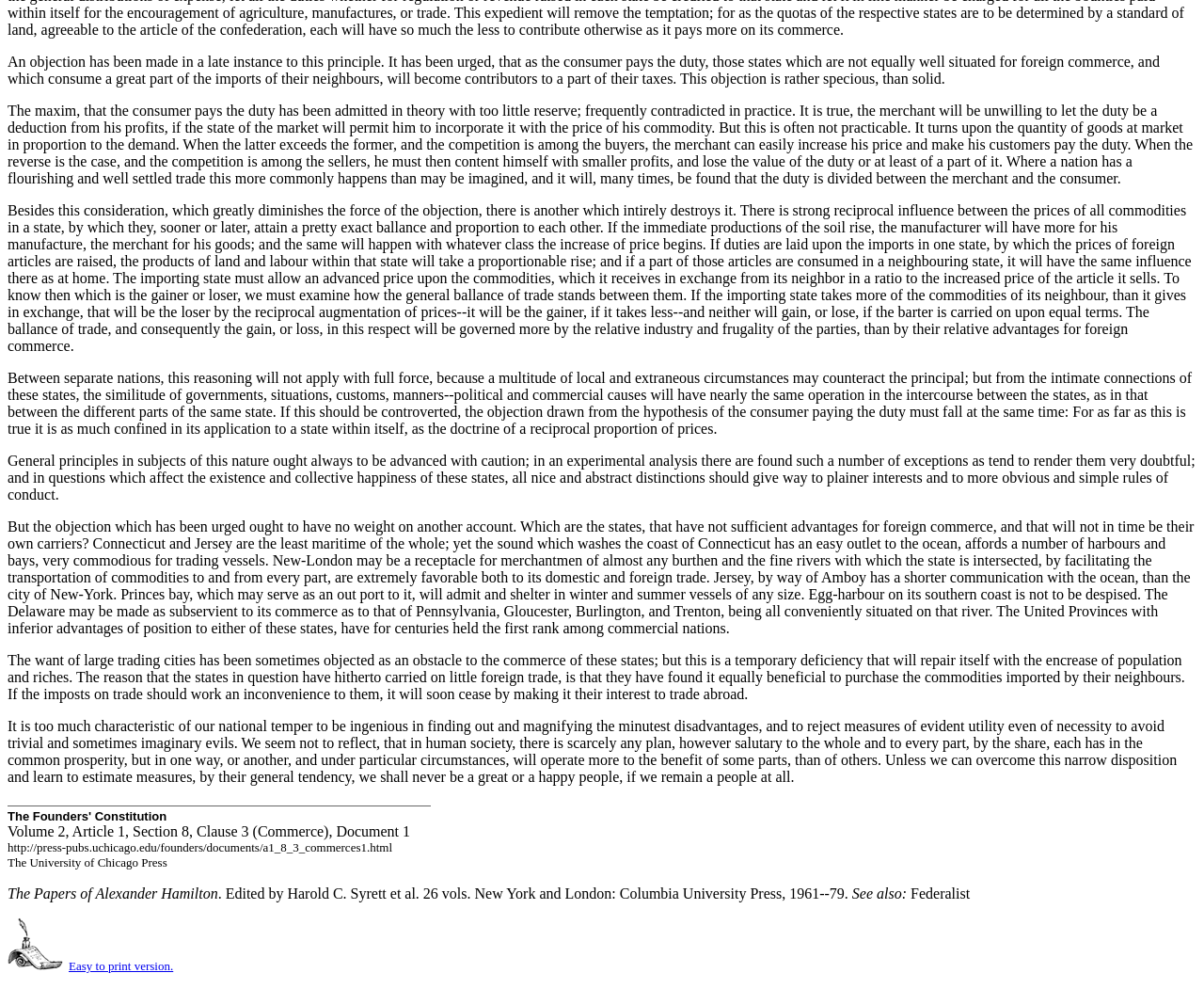Who is the author of the document?
Based on the visual content, answer with a single word or a brief phrase.

Alexander Hamilton